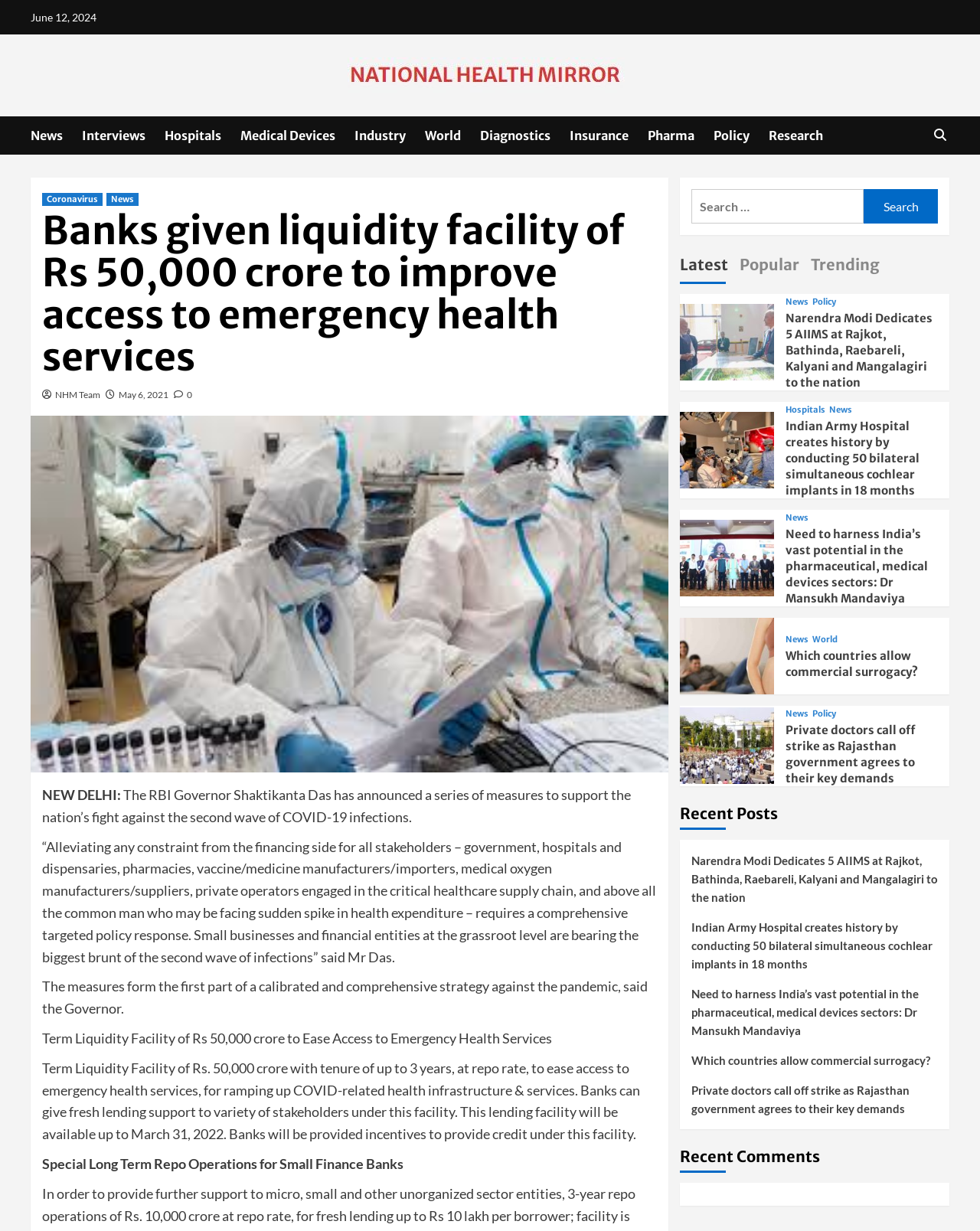How much is the Term Liquidity Facility?
Provide a short answer using one word or a brief phrase based on the image.

Rs 50,000 crore